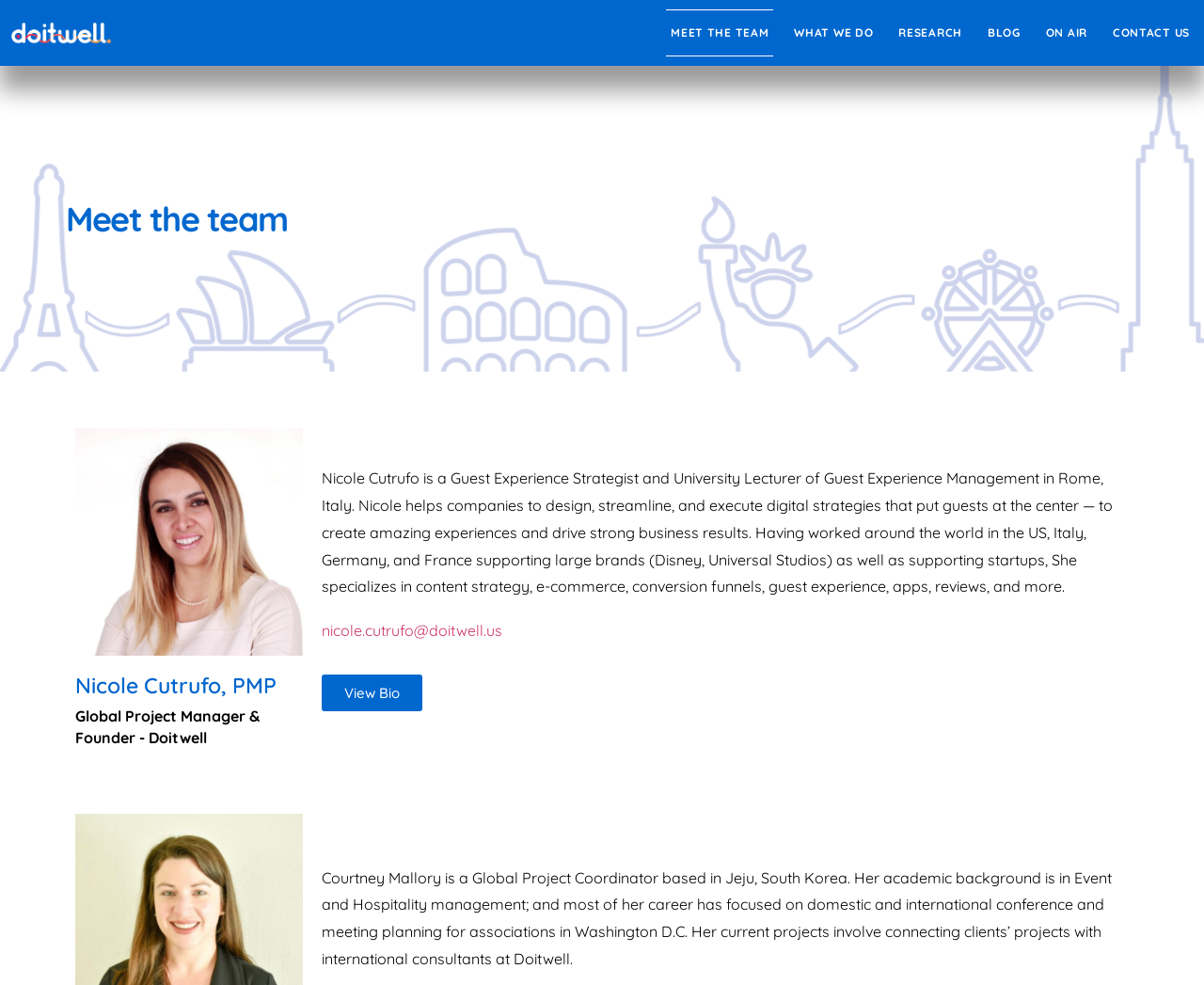Please provide a brief answer to the question using only one word or phrase: 
How many links are in the top navigation menu?

6